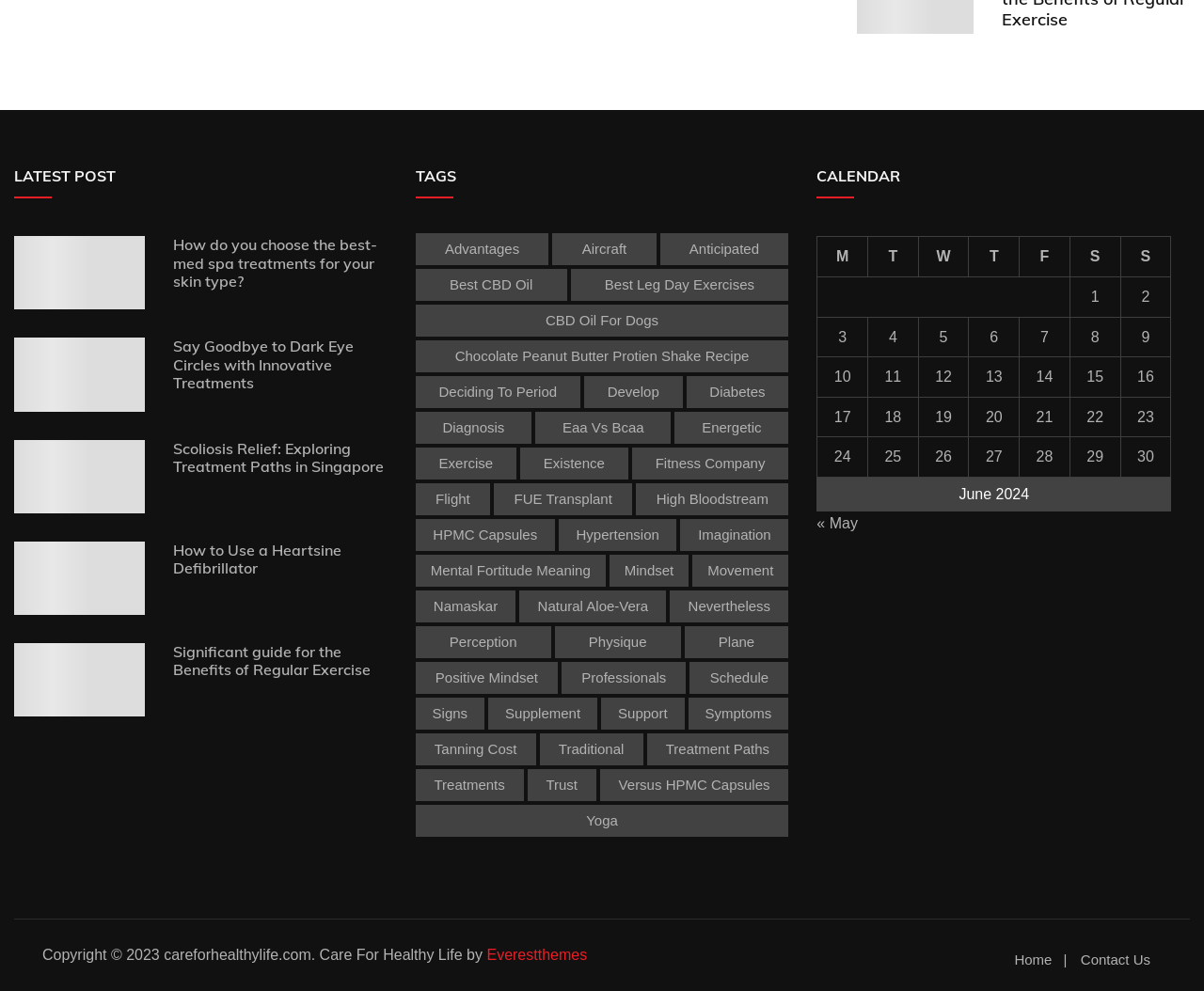Determine the bounding box coordinates for the clickable element to execute this instruction: "Read the article 'How do you choose the best-med spa treatments for your skin type?'". Provide the coordinates as four float numbers between 0 and 1, i.e., [left, top, right, bottom].

[0.144, 0.238, 0.313, 0.293]